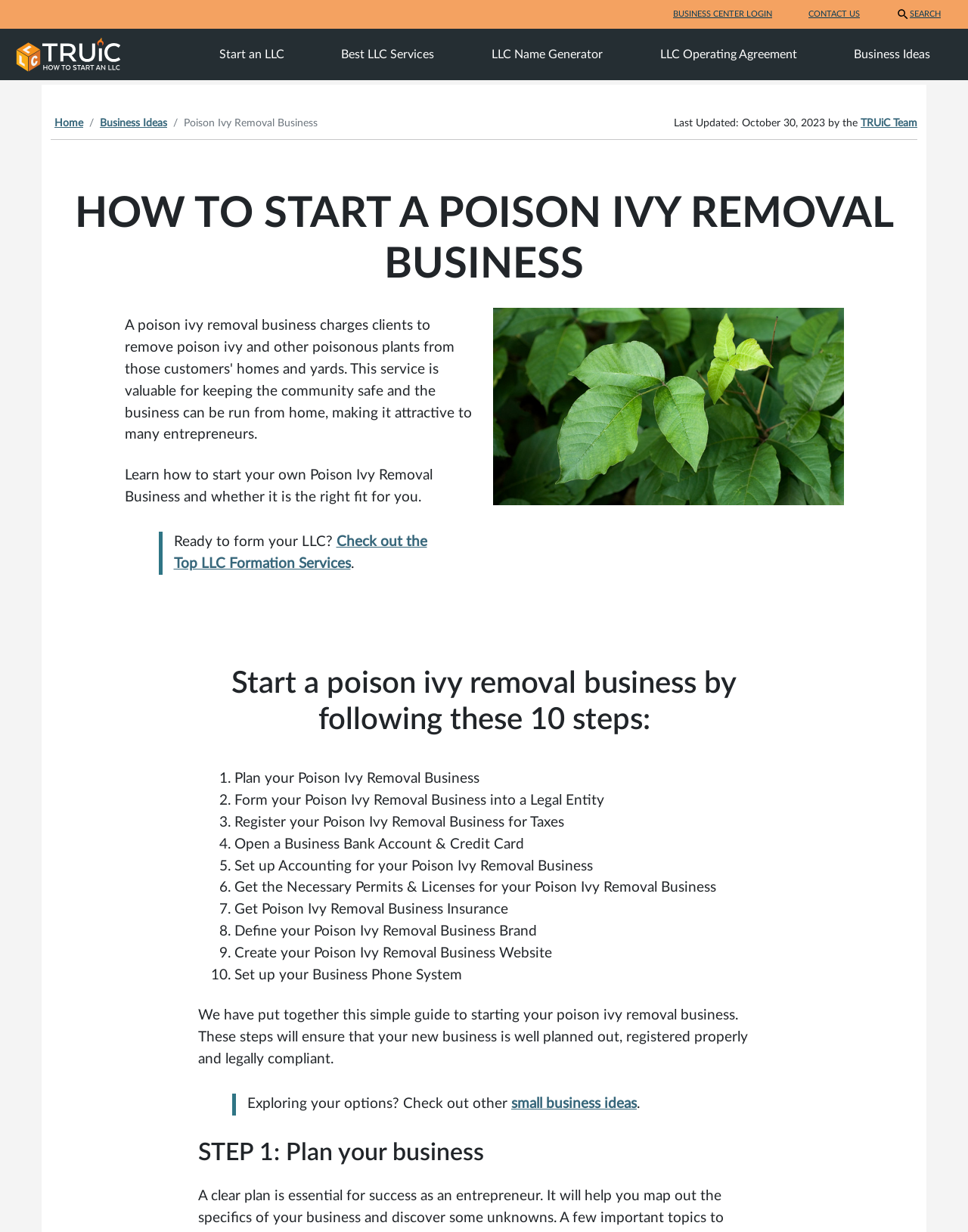What is the last updated date of the webpage's content?
Please answer the question with a single word or phrase, referencing the image.

October 30, 2023